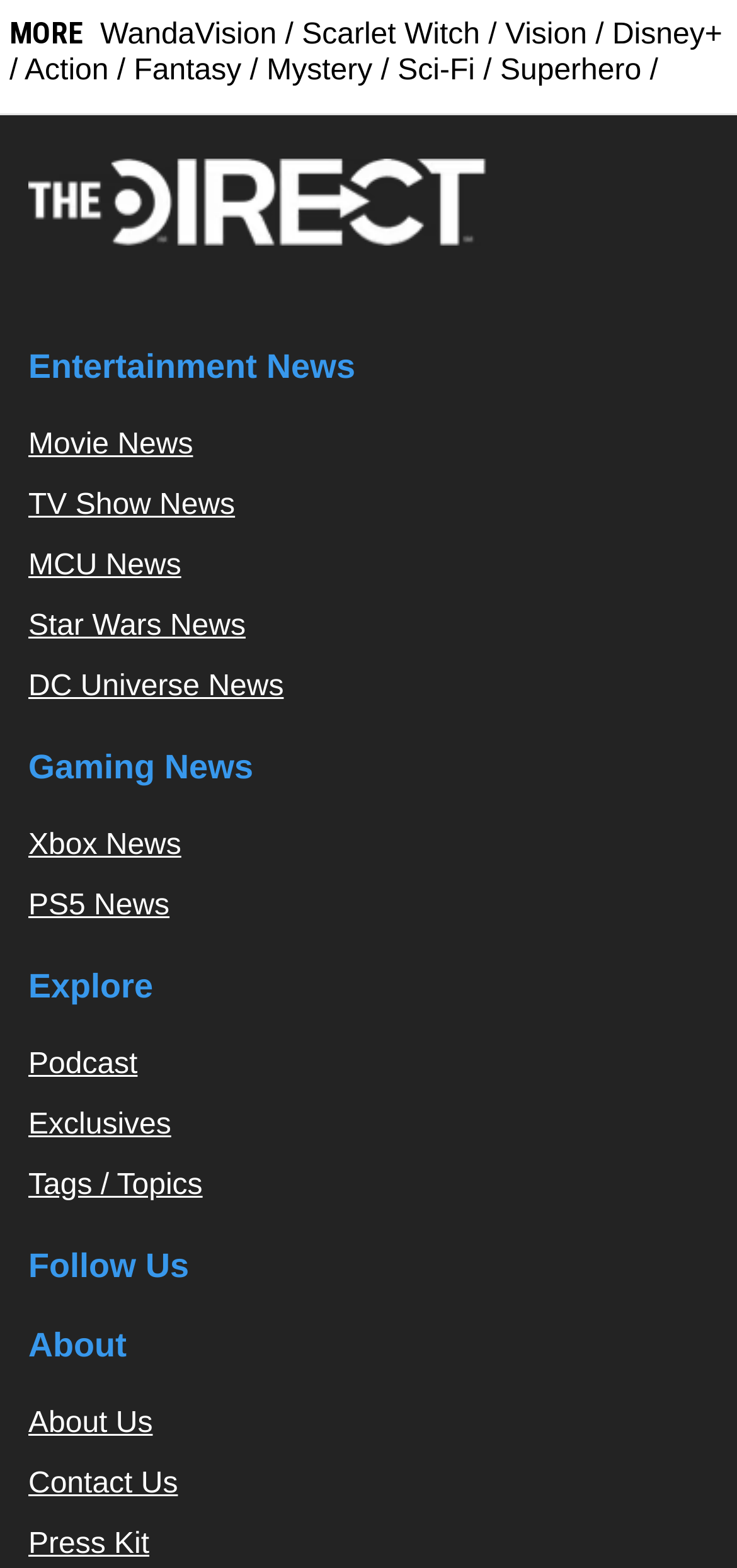Provide the bounding box coordinates for the area that should be clicked to complete the instruction: "Follow on Twitter".

[0.833, 0.838, 0.91, 0.862]